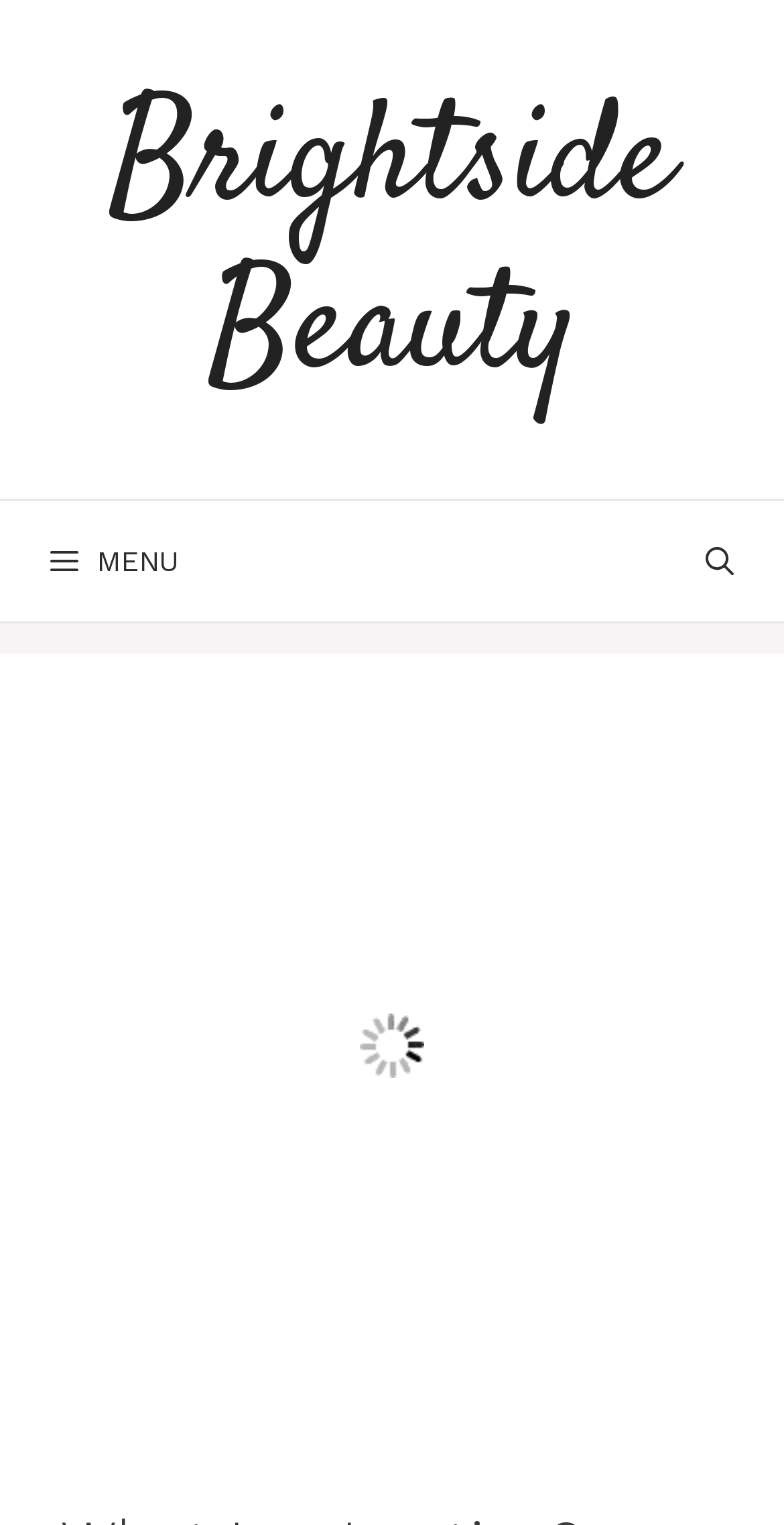Using the format (top-left x, top-left y, bottom-right x, bottom-right y), provide the bounding box coordinates for the described UI element. All values should be floating point numbers between 0 and 1: BrightsideBeauty

[0.14, 0.042, 0.86, 0.284]